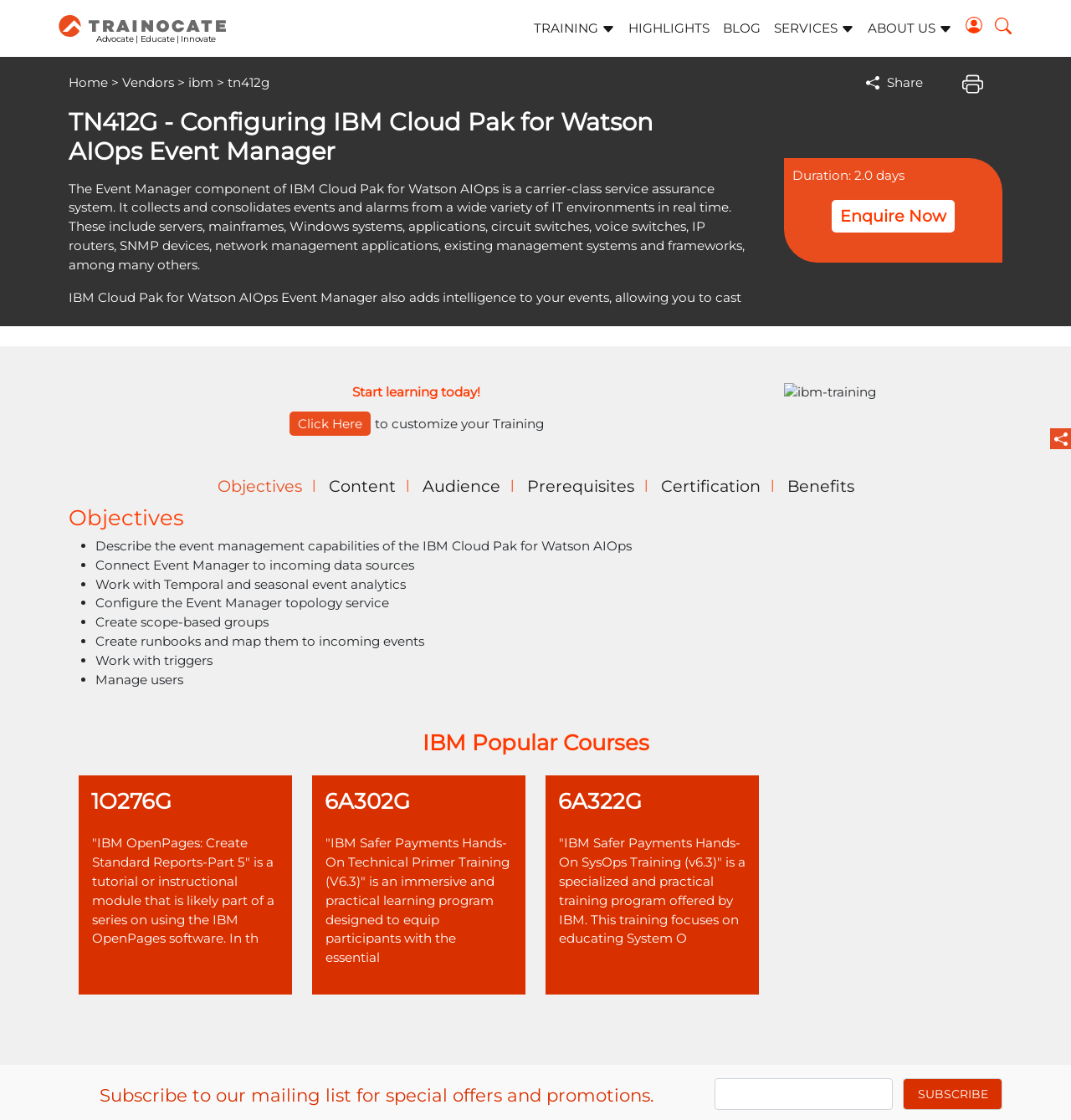Give a comprehensive overview of the webpage, including key elements.

This webpage is about configuring IBM Cloud Pak for Watson AIOps Event Manager. At the top, there are social media links, including Facebook, WhatsApp, Twitter, and LinkedIn, accompanied by their respective icons. Below these links, there is a navigation menu with options like "HIGHLIGHTS", "BLOG", "SERVICES", and "ABOUT US", each with an icon next to it.

On the left side, there is a sidebar with a heading "TN412G - Configuring IBM Cloud Pak for Watson AIOps Event Manager" and a series of links, including "Home", "Vendors", "ibm", and "Share". There is also a button with an icon, possibly for toggling navigation.

The main content area has a series of paragraphs describing the Event Manager component of IBM Cloud Pak for Watson AIOps, its features, and benefits. The text explains how Event Manager collects and consolidates events and alarms from various IT environments, adds intelligence to events, and reduces the number of events through machine learning features.

Below the descriptive text, there is a section outlining the objectives of a 2-day course on configuring IBM Cloud Pak for Watson AIOps Event Manager. The course covers topics like connecting to event sources, applying machine learning, and creating automated fixes for known problems.

Further down, there is a tab list with options like "Objectives", "Content", "Audience", "Prerequisites", "Certification", and "Benefits". The selected tab, "Objectives", displays a list of bullet points outlining the course objectives, including describing event management capabilities, connecting Event Manager to incoming data sources, and configuring the Event Manager topology service.

On the right side, there is a section with a heading "IBM Popular Courses" and a call-to-action button "Enquire Now". There is also an image with the text "ibm-training" and a link to customize training.